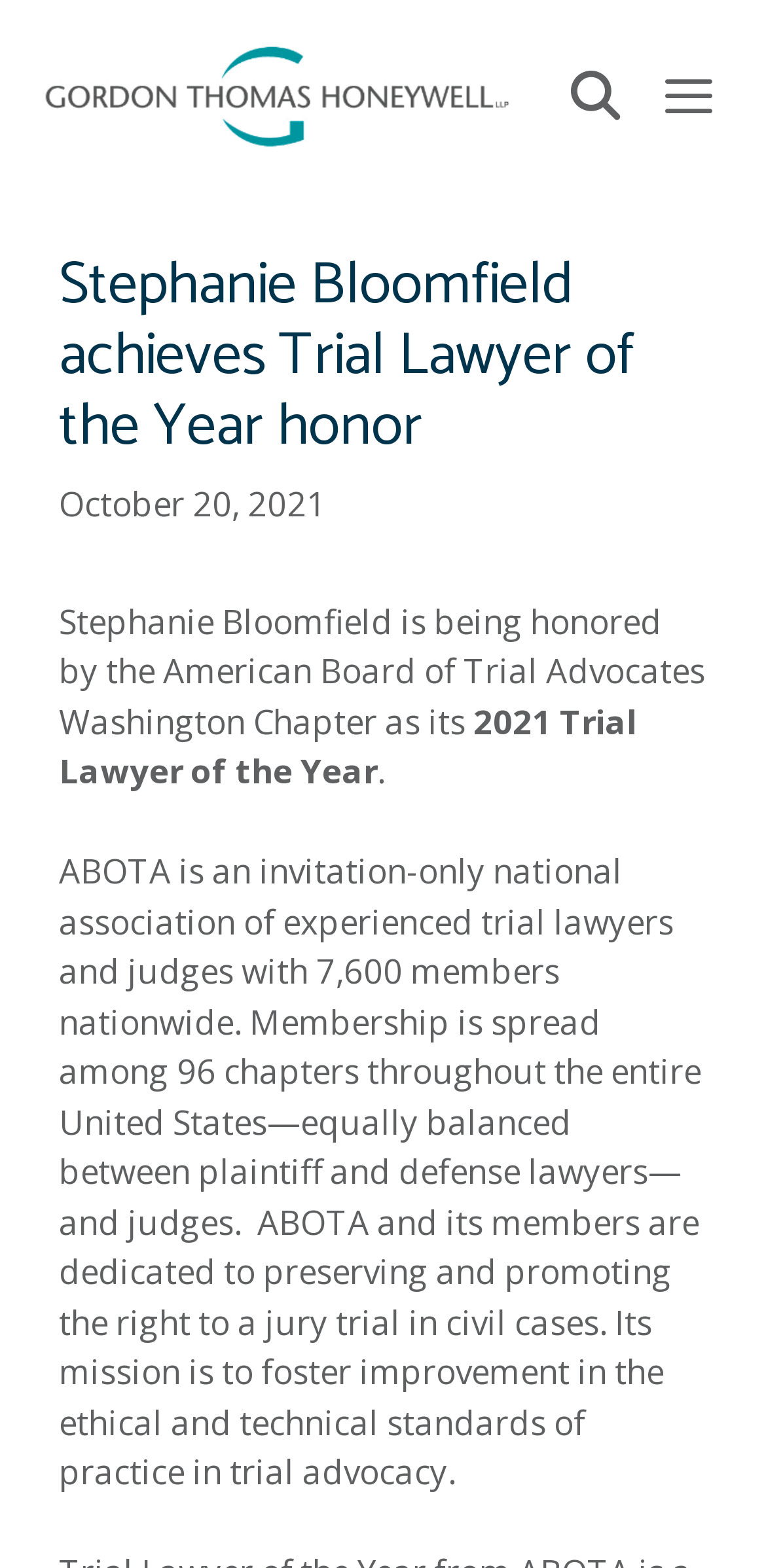Given the element description "Menu" in the screenshot, predict the bounding box coordinates of that UI element.

[0.839, 0.028, 0.959, 0.103]